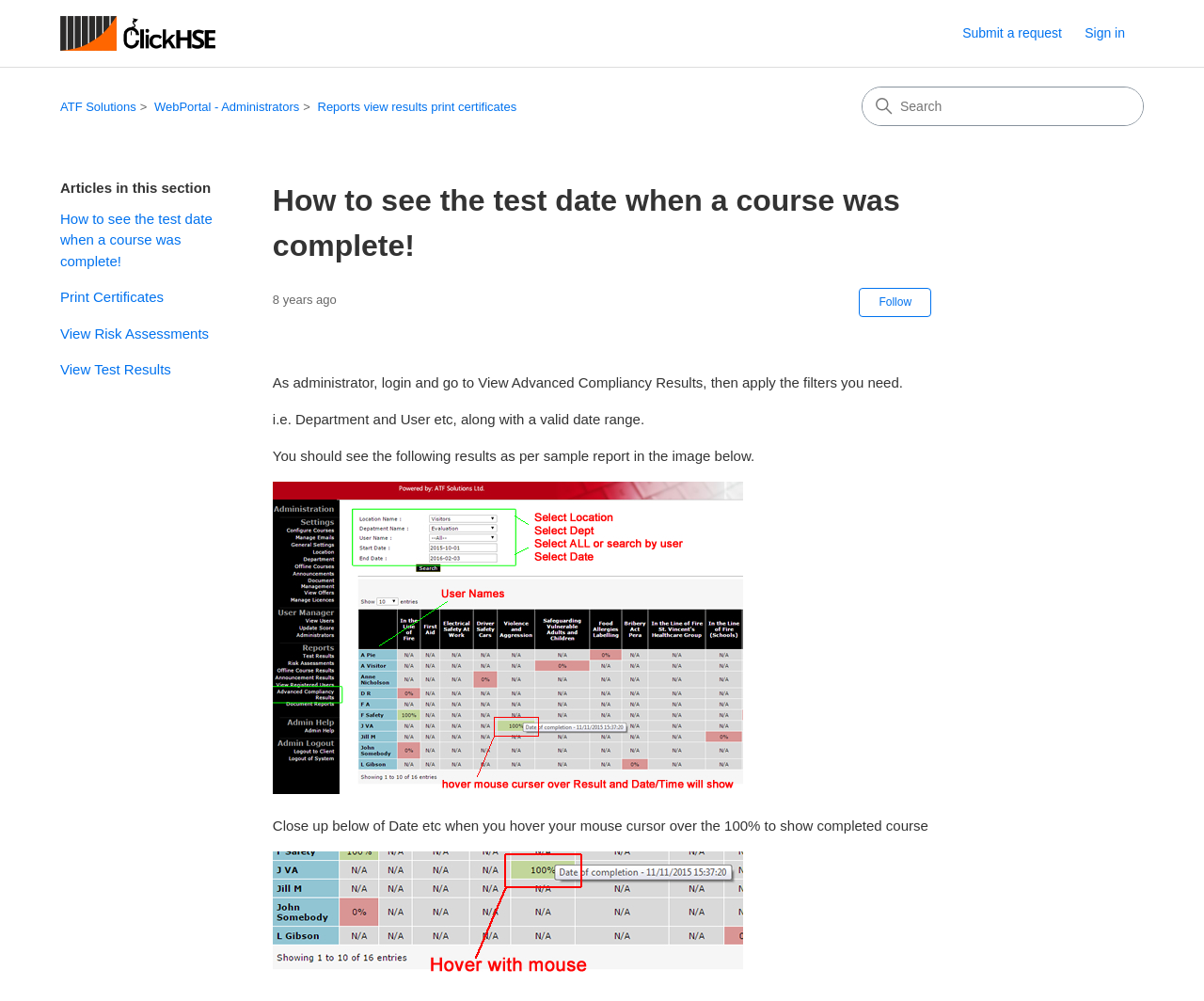From the image, can you give a detailed response to the question below:
What is the current location?

I determined the current location by looking at the navigation section, which has a list of links. The second link in the list is 'WebPortal - Administrators', which suggests that this is the current location.